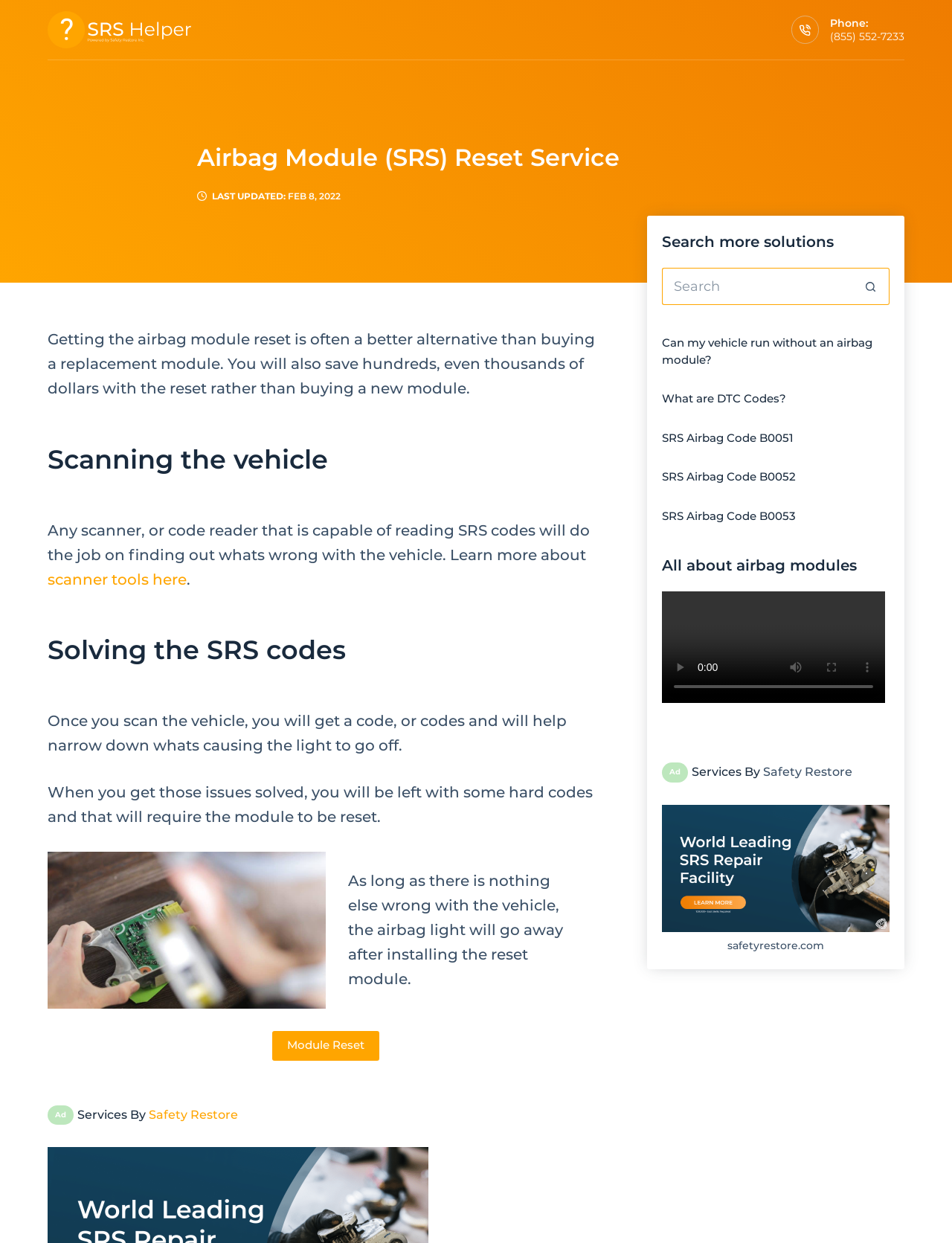Determine the bounding box coordinates of the clickable element to complete this instruction: "Call the phone number". Provide the coordinates in the format of four float numbers between 0 and 1, [left, top, right, bottom].

[0.872, 0.024, 0.95, 0.035]